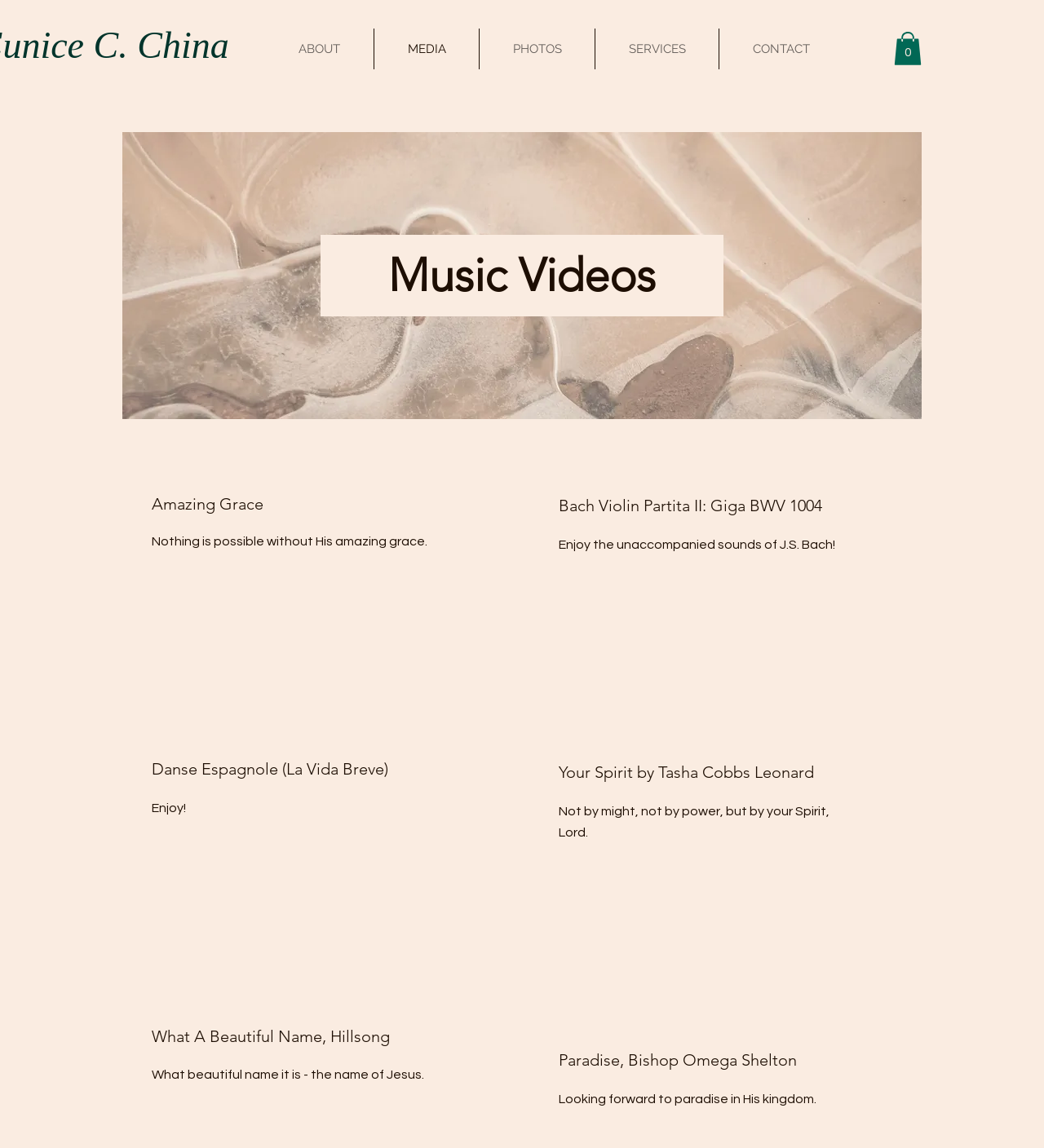What is the purpose of the iframe at the bottom of the page?
Please provide a comprehensive answer based on the visual information in the image.

The iframe element with the text 'Wix Chat' is likely used for live chat support or customer service.